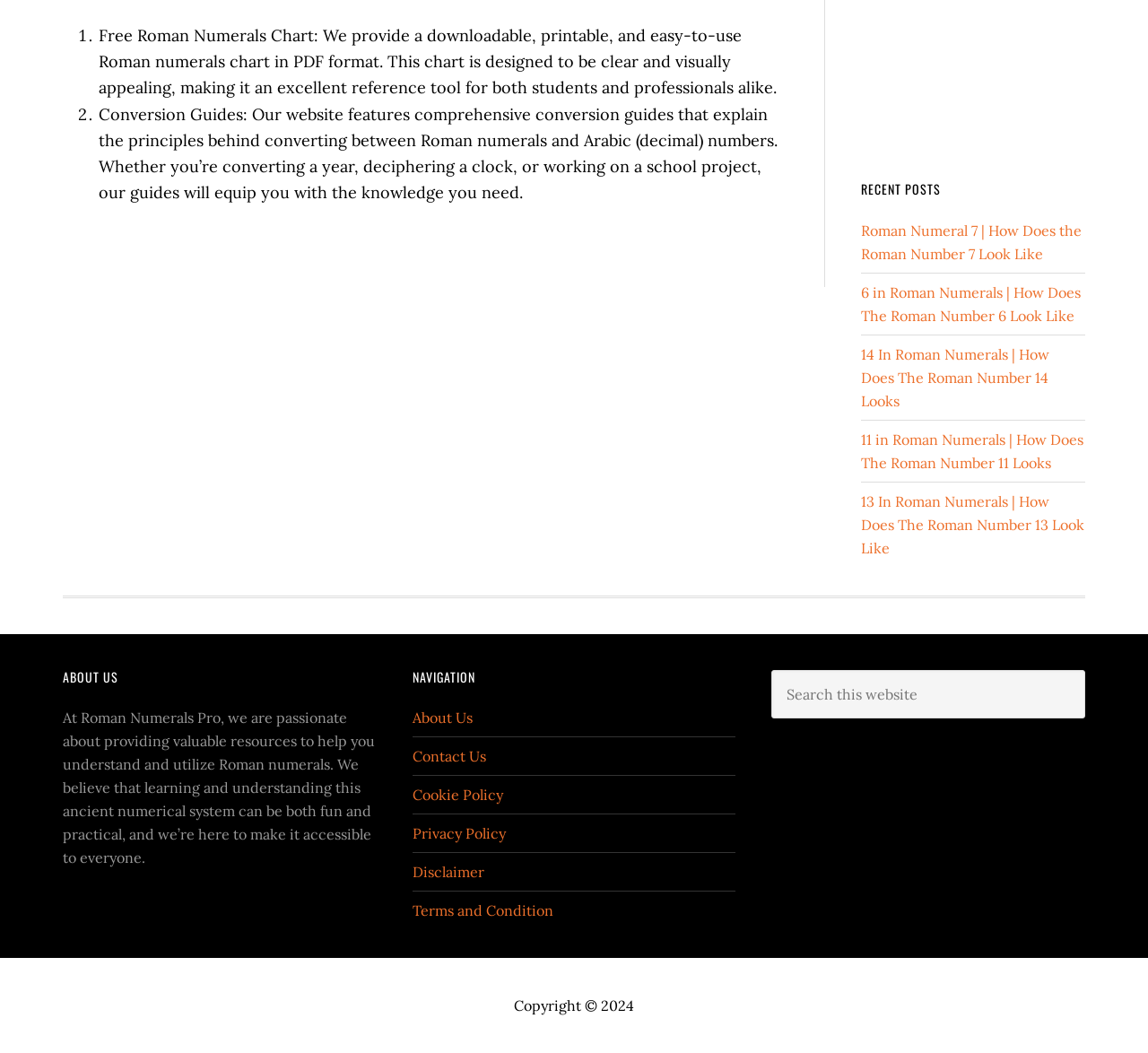Please find the bounding box coordinates for the clickable element needed to perform this instruction: "View recent posts".

[0.75, 0.173, 0.945, 0.187]